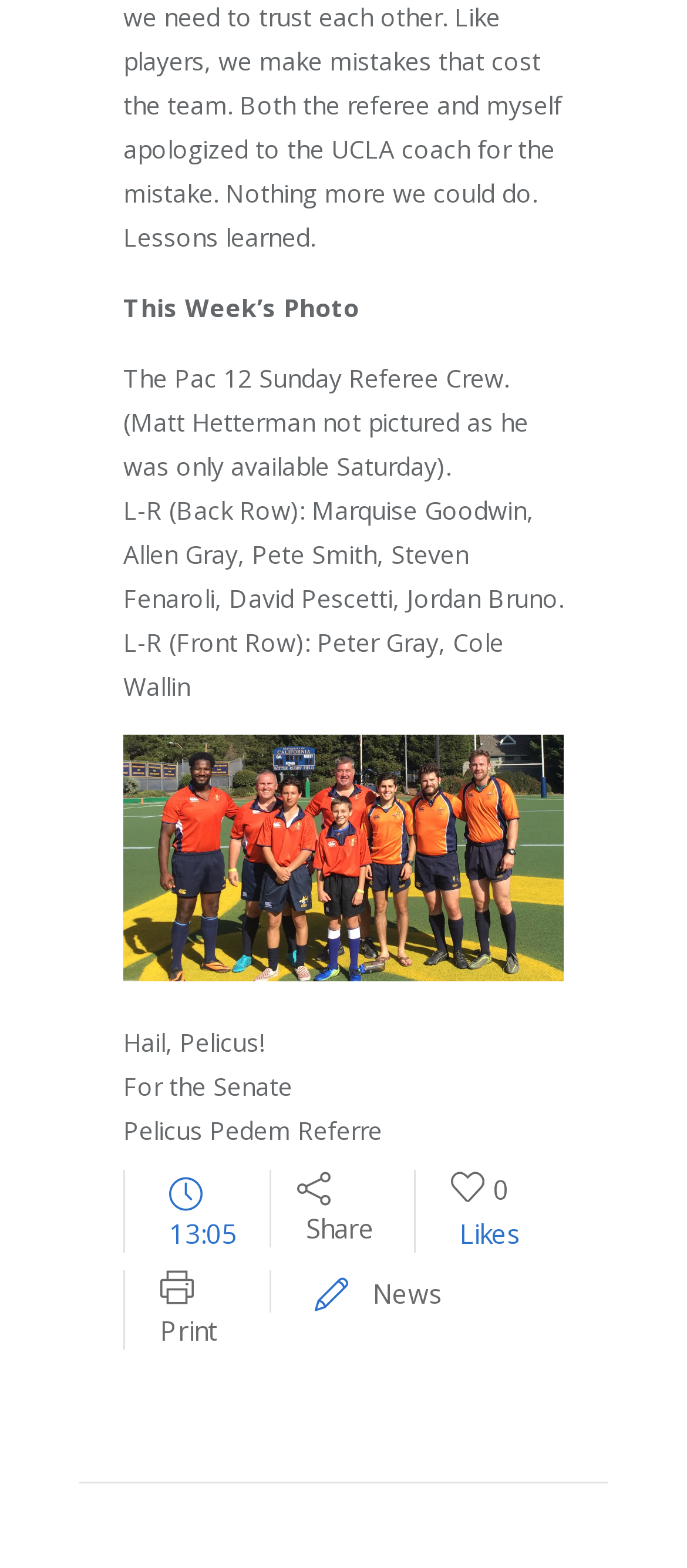What is the name of the referee crew?
Can you provide a detailed and comprehensive answer to the question?

The name of the referee crew is mentioned in the second line of text on the webpage, which is 'The Pac 12 Sunday Referee Crew'.